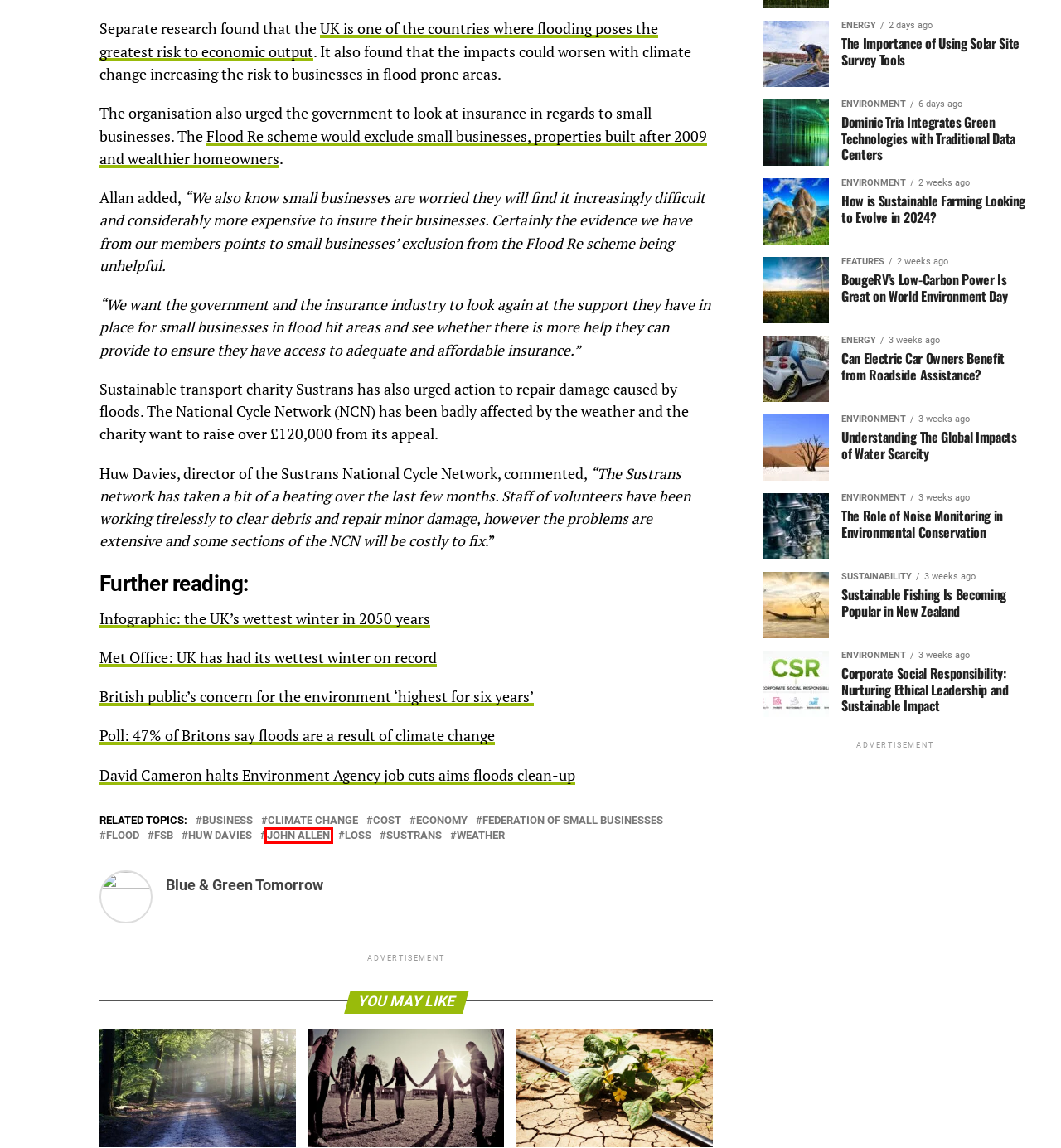Look at the screenshot of the webpage and find the element within the red bounding box. Choose the webpage description that best fits the new webpage that will appear after clicking the element. Here are the candidates:
A. flood - Blue and Green Tomorrow
B. Poll: 47% of Britons say floods are a result of climate change - Blue and Green Tomorrow
C. weather - Blue and Green Tomorrow
D. John Allen - Blue and Green Tomorrow
E. economy - Blue and Green Tomorrow
F. business - Blue and Green Tomorrow
G. PM set to meet insurance industry over UK floods - Blue and Green Tomorrow
H. Federation of Small Businesses - Blue and Green Tomorrow

D